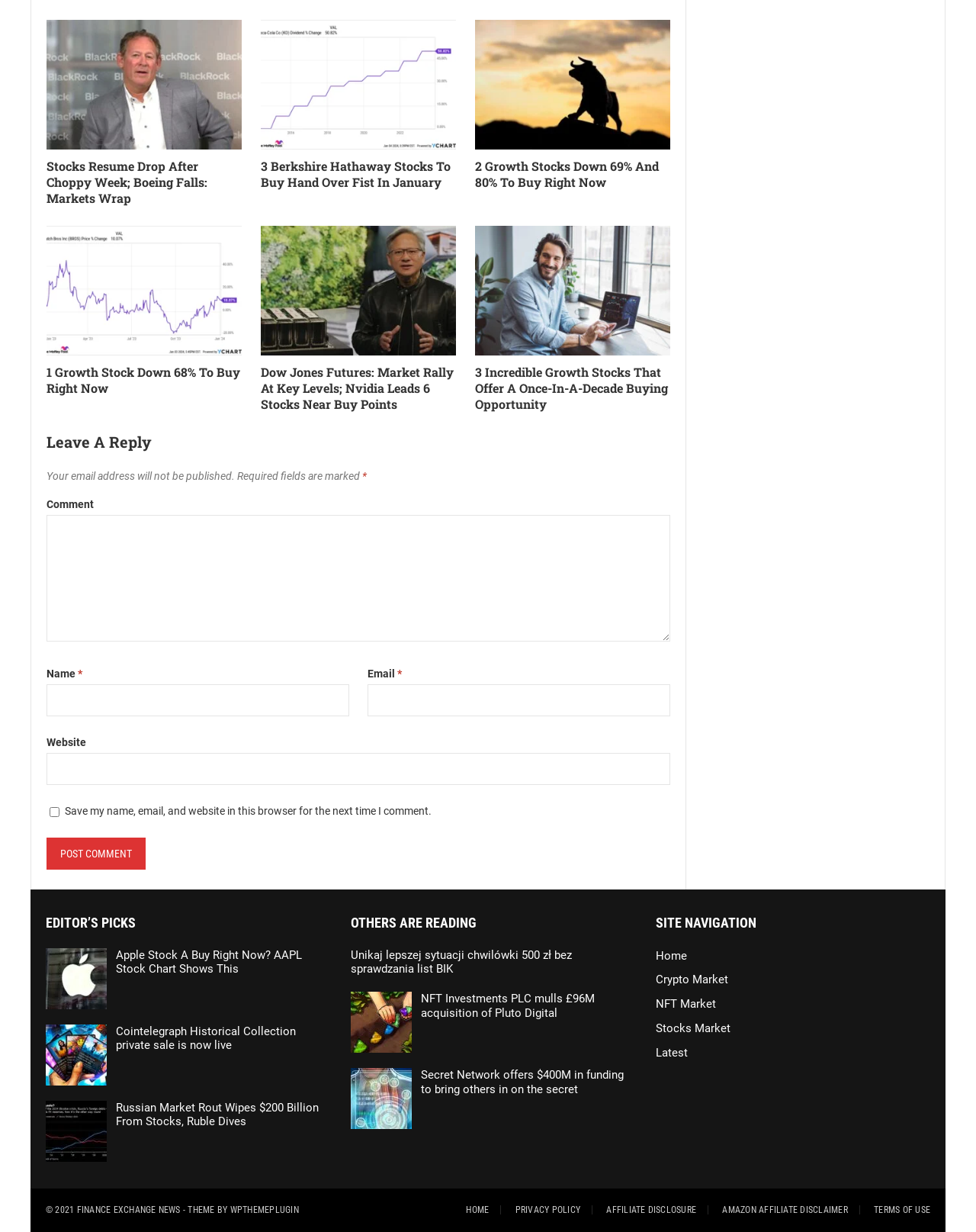How many articles are featured on the main page?
Please use the image to provide a one-word or short phrase answer.

6